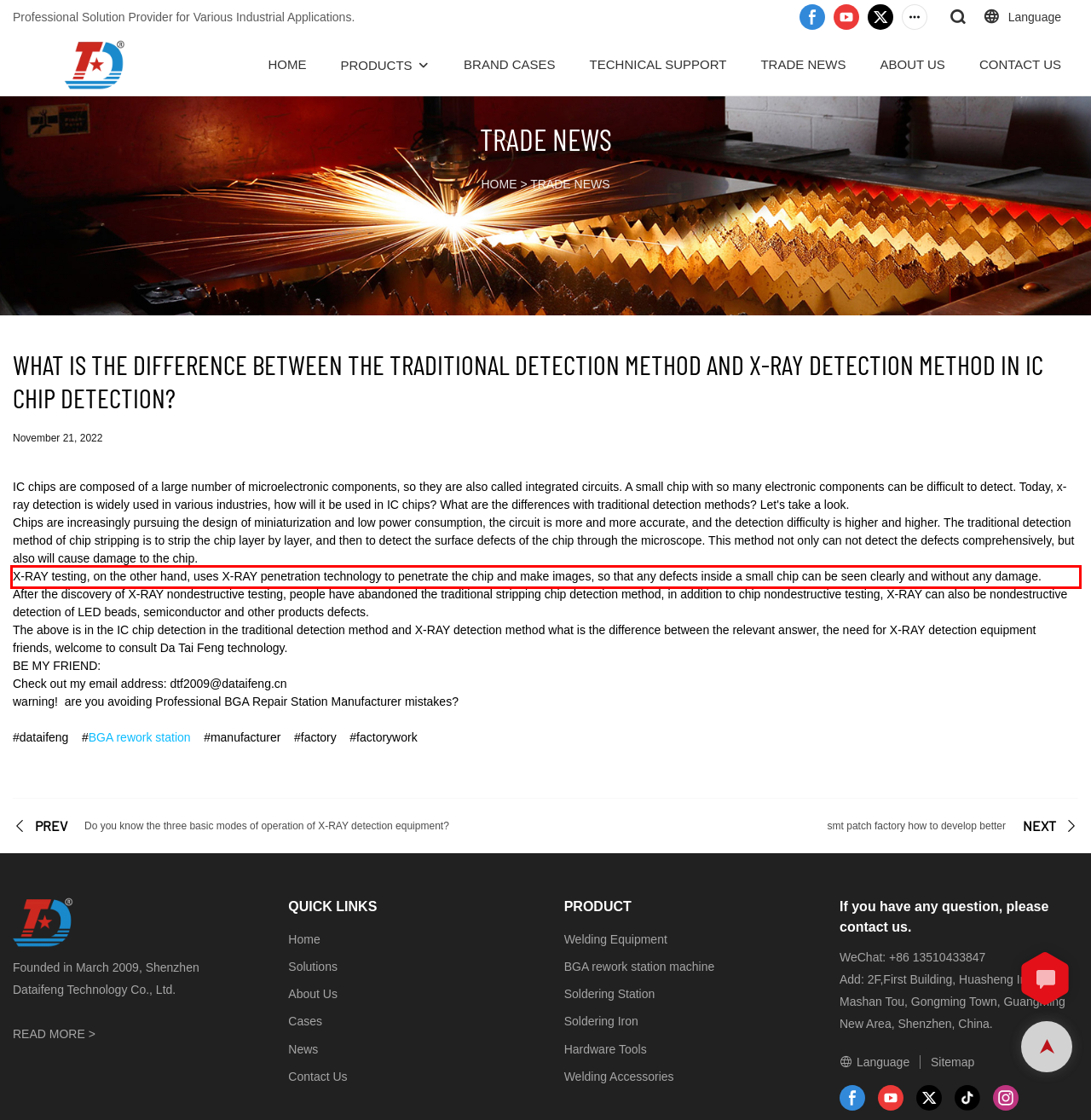Identify and extract the text within the red rectangle in the screenshot of the webpage.

X-RAY testing, on the other hand, uses X-RAY penetration technology to penetrate the chip and make images, so that any defects inside a small chip can be seen clearly and without any damage.